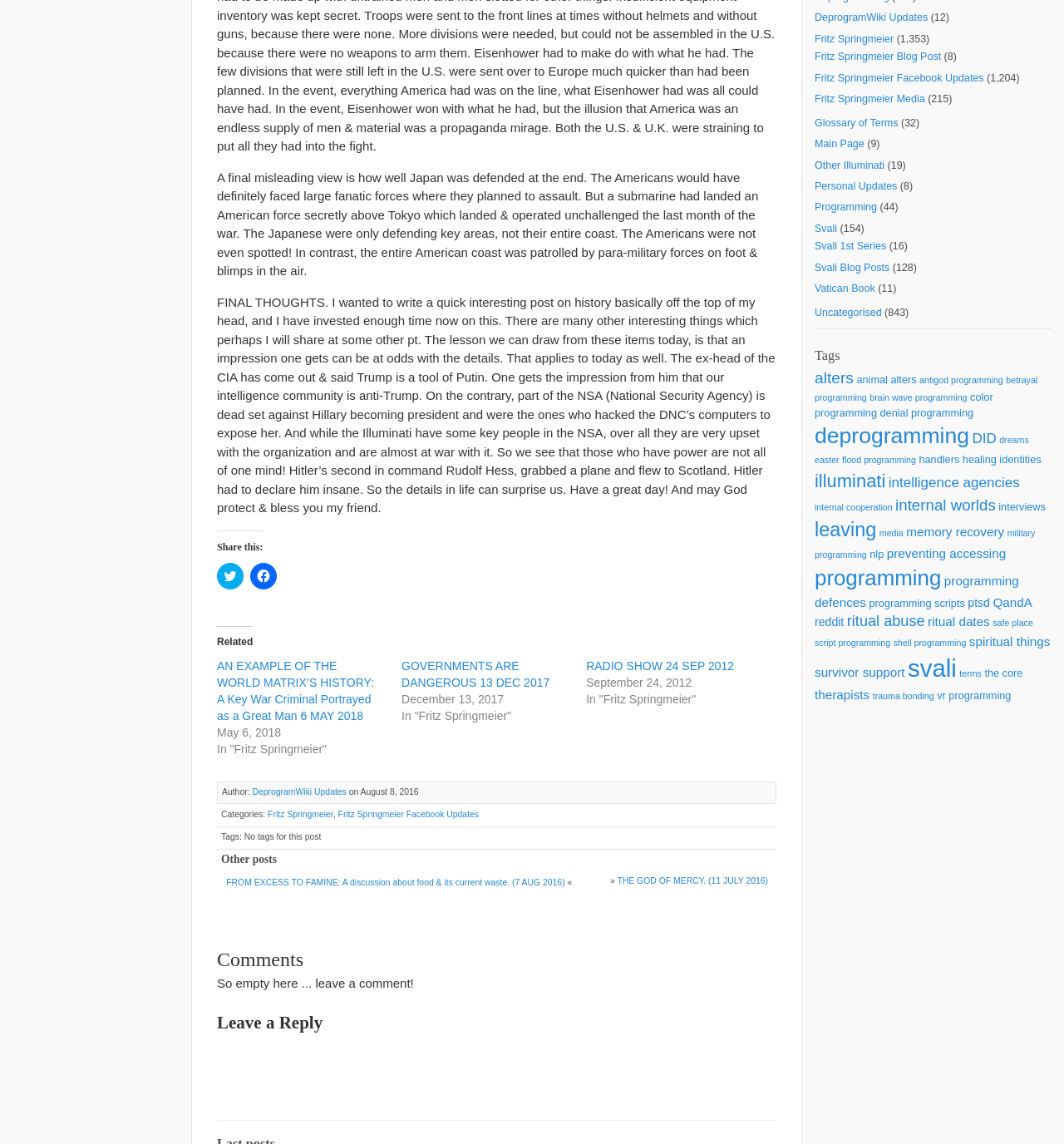Please pinpoint the bounding box coordinates for the region I should click to adhere to this instruction: "Check the category 'Fritz Springmeier Facebook Updates'".

[0.318, 0.708, 0.45, 0.716]